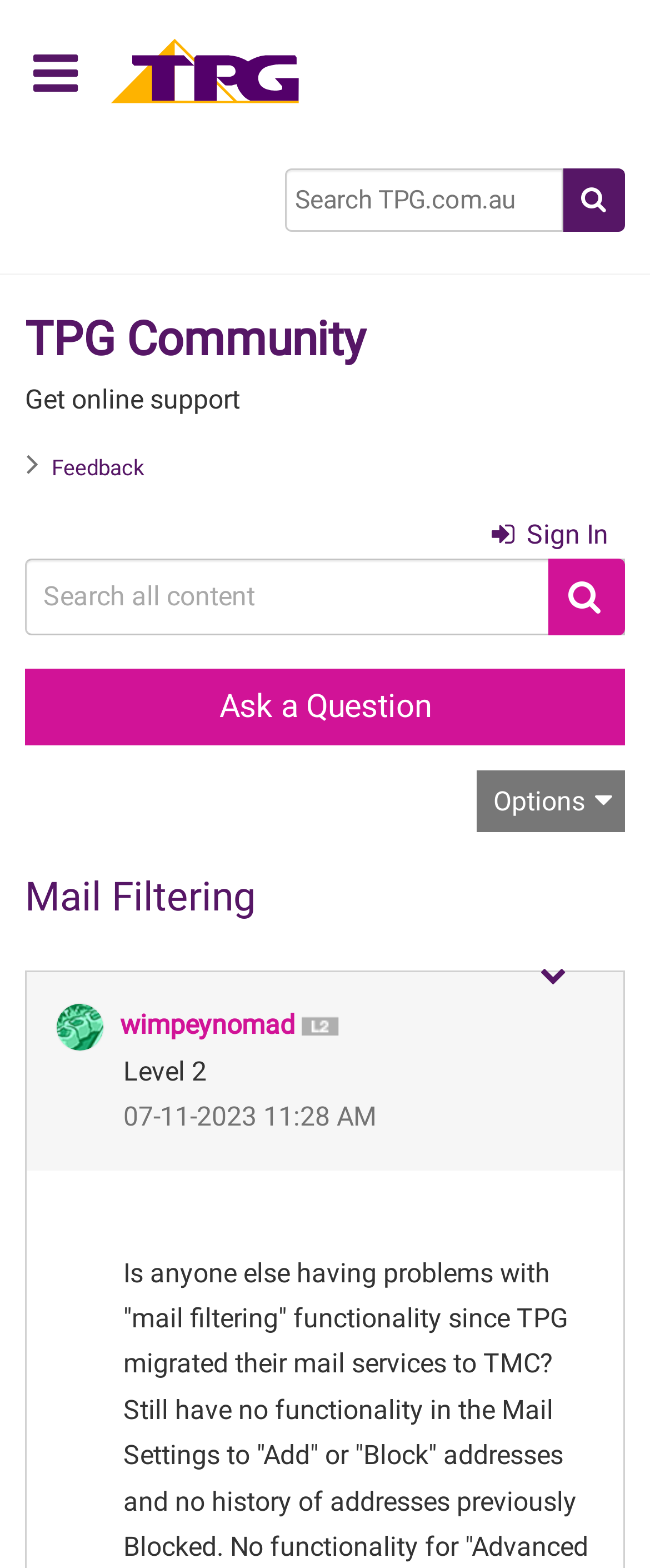Determine the bounding box coordinates of the area to click in order to meet this instruction: "Sign in to the account".

[0.756, 0.327, 0.936, 0.356]